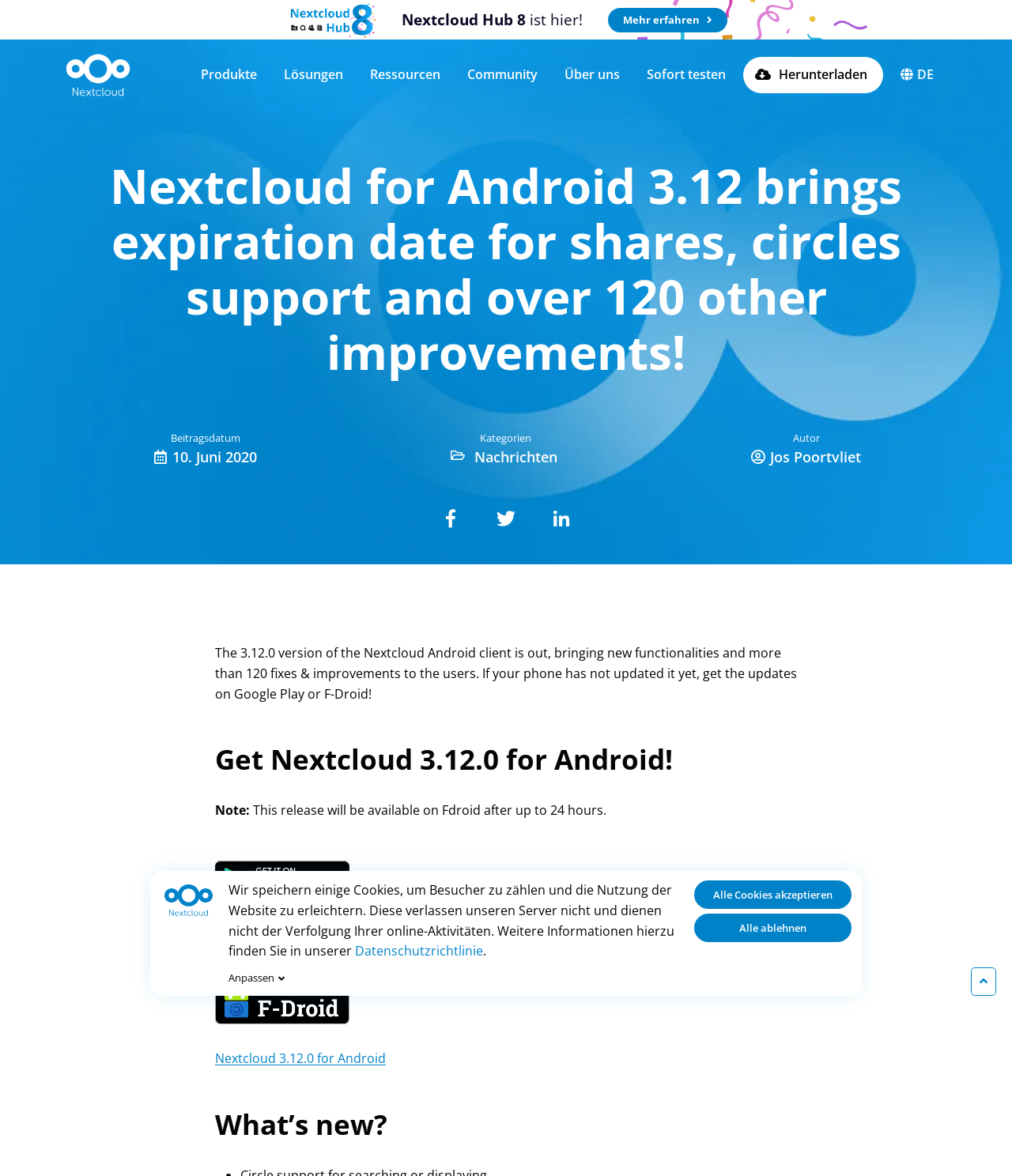Find and generate the main title of the webpage.

Nextcloud for Android 3.12 brings expiration date for shares, circles support and over 120 other improvements!